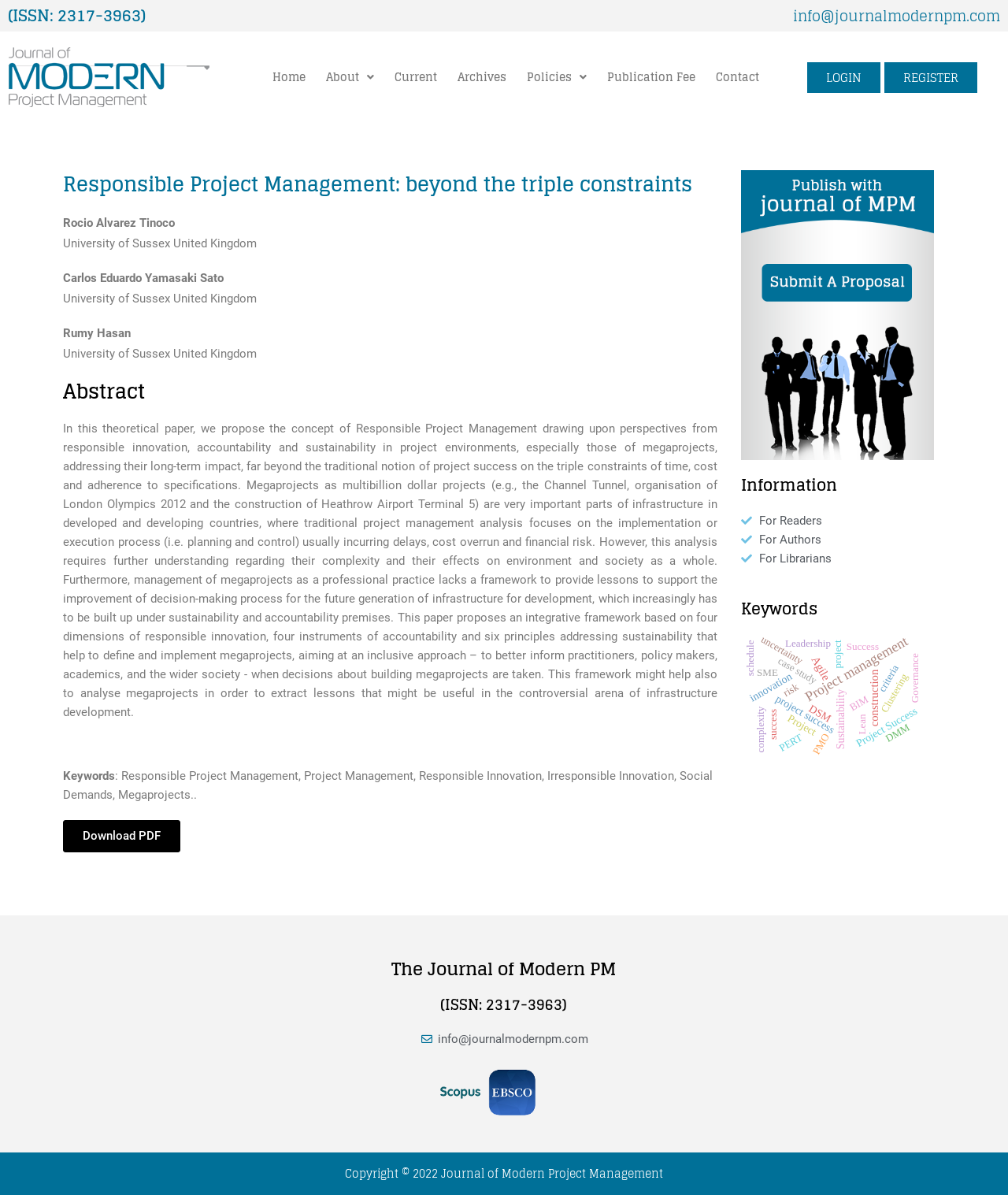Please determine the bounding box coordinates for the UI element described here. Use the format (top-left x, top-left y, bottom-right x, bottom-right y) with values bounded between 0 and 1: Publication Fee

[0.592, 0.05, 0.7, 0.079]